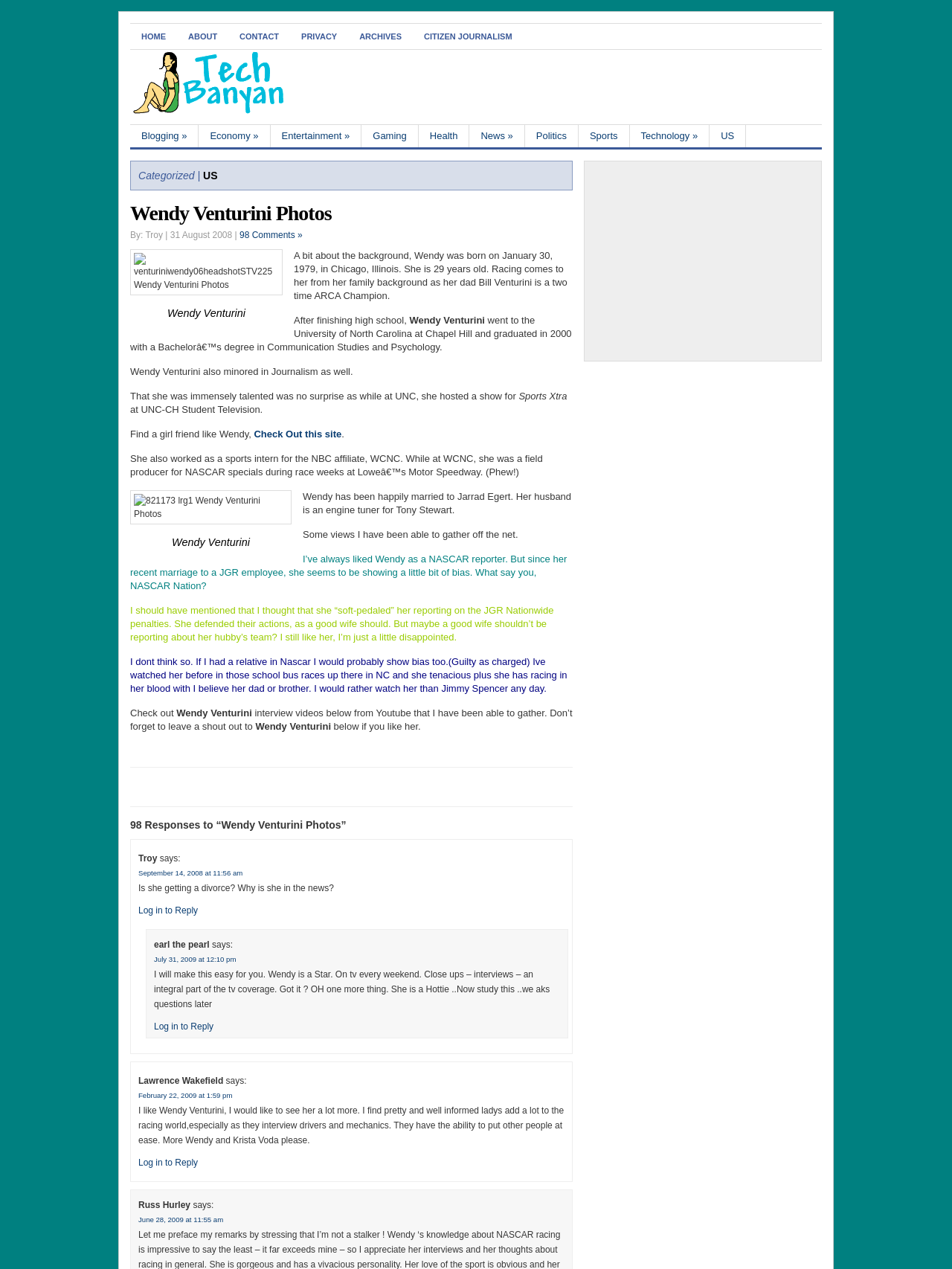Look at the image and answer the question in detail:
What is the name of Wendy Venturini's father?

Based on the webpage content, Wendy Venturini's father is Bill Venturini, a two-time ARCA Champion.